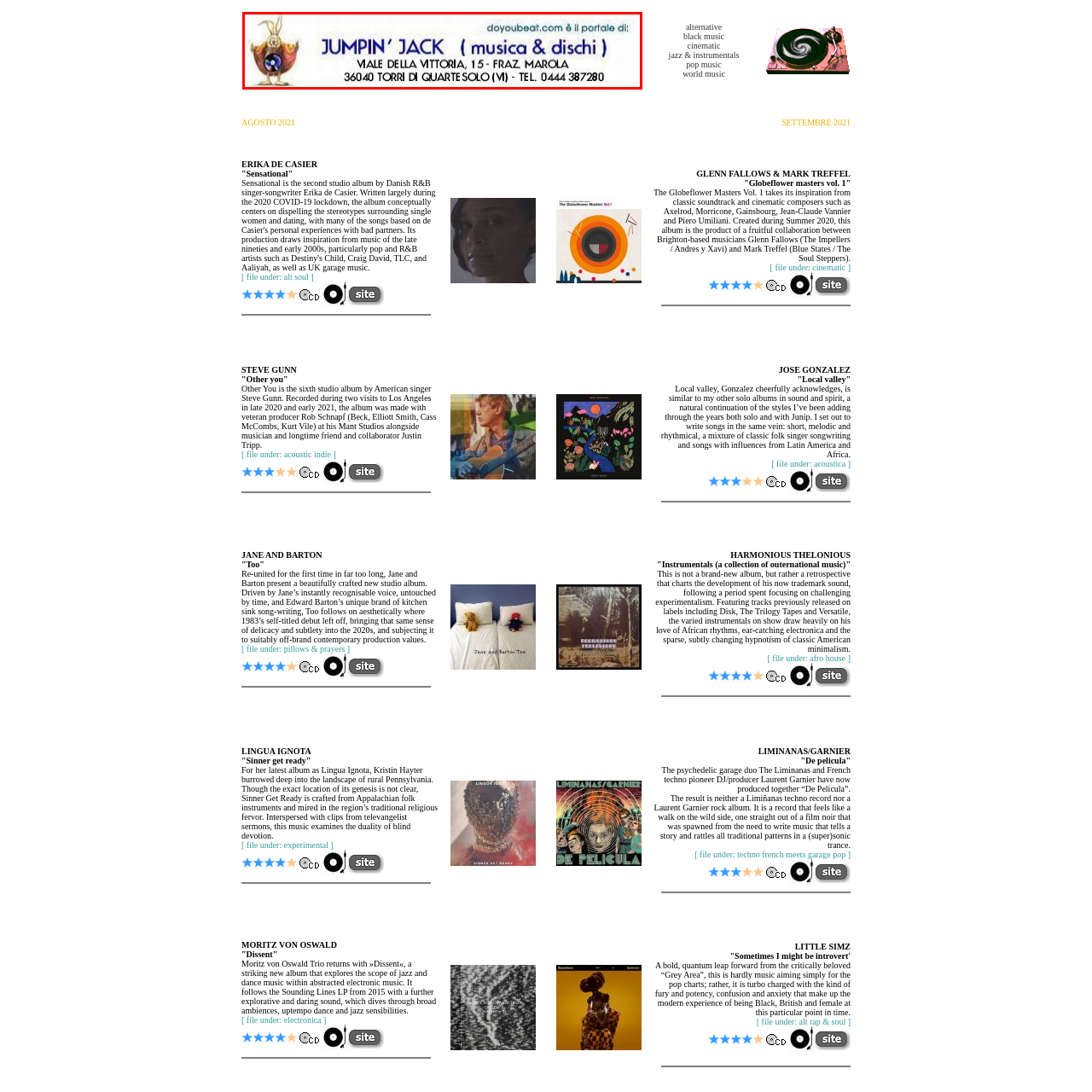Observe the visual content surrounded by a red rectangle, What is the address of the store? Respond using just one word or a short phrase.

VALE DELLA VITTORIA, 15 – FRAZ. MAROLA, 36040 TORRI DI QUARTESOLO (VI)